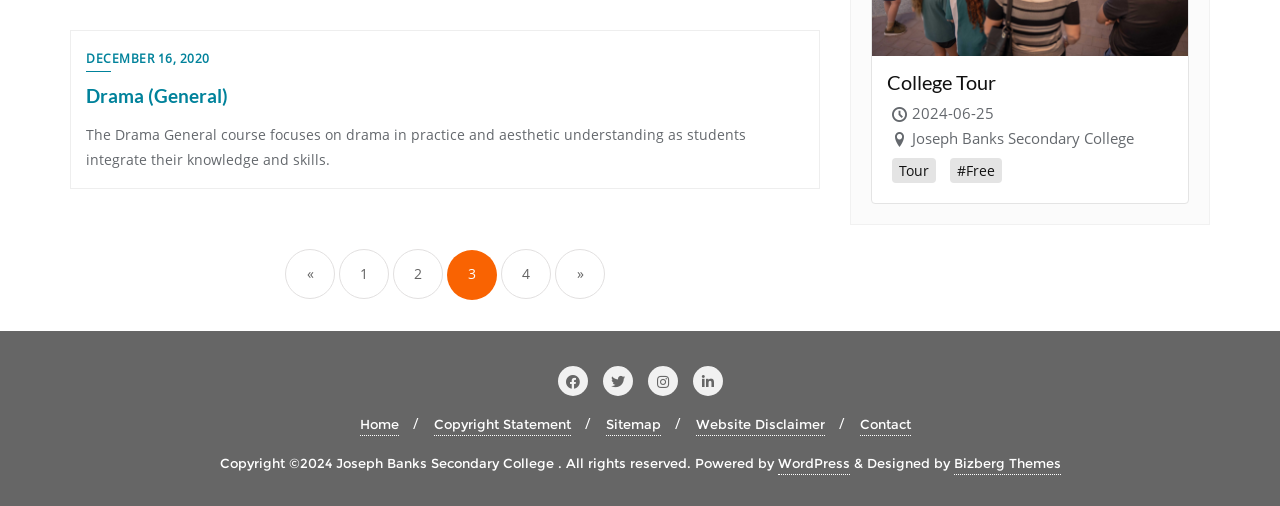Identify the bounding box coordinates of the clickable region necessary to fulfill the following instruction: "Visit WordPress website". The bounding box coordinates should be four float numbers between 0 and 1, i.e., [left, top, right, bottom].

[0.607, 0.893, 0.664, 0.938]